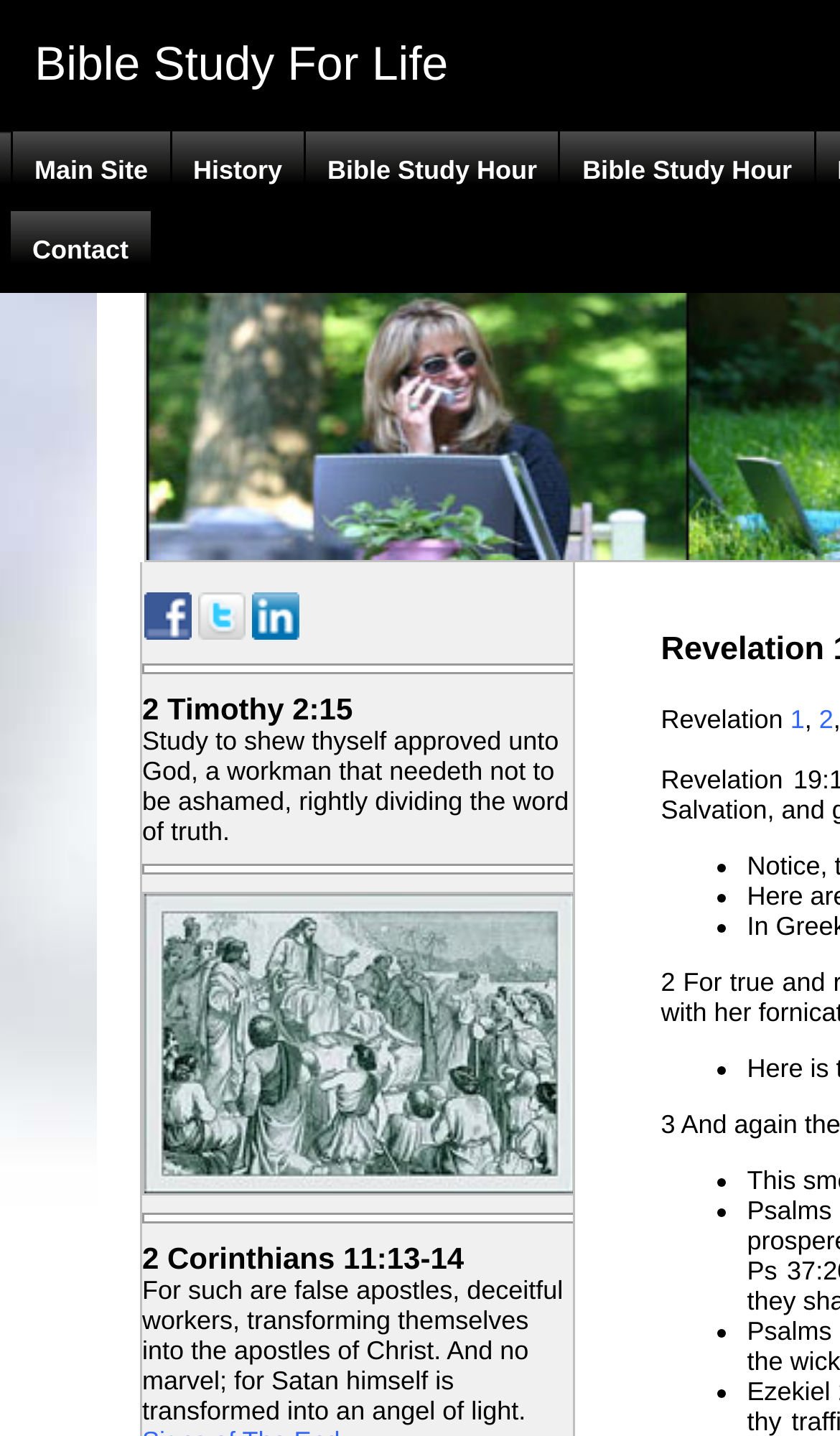What is the name of the Bible study section?
Answer the question with a single word or phrase, referring to the image.

Bible Study Hour